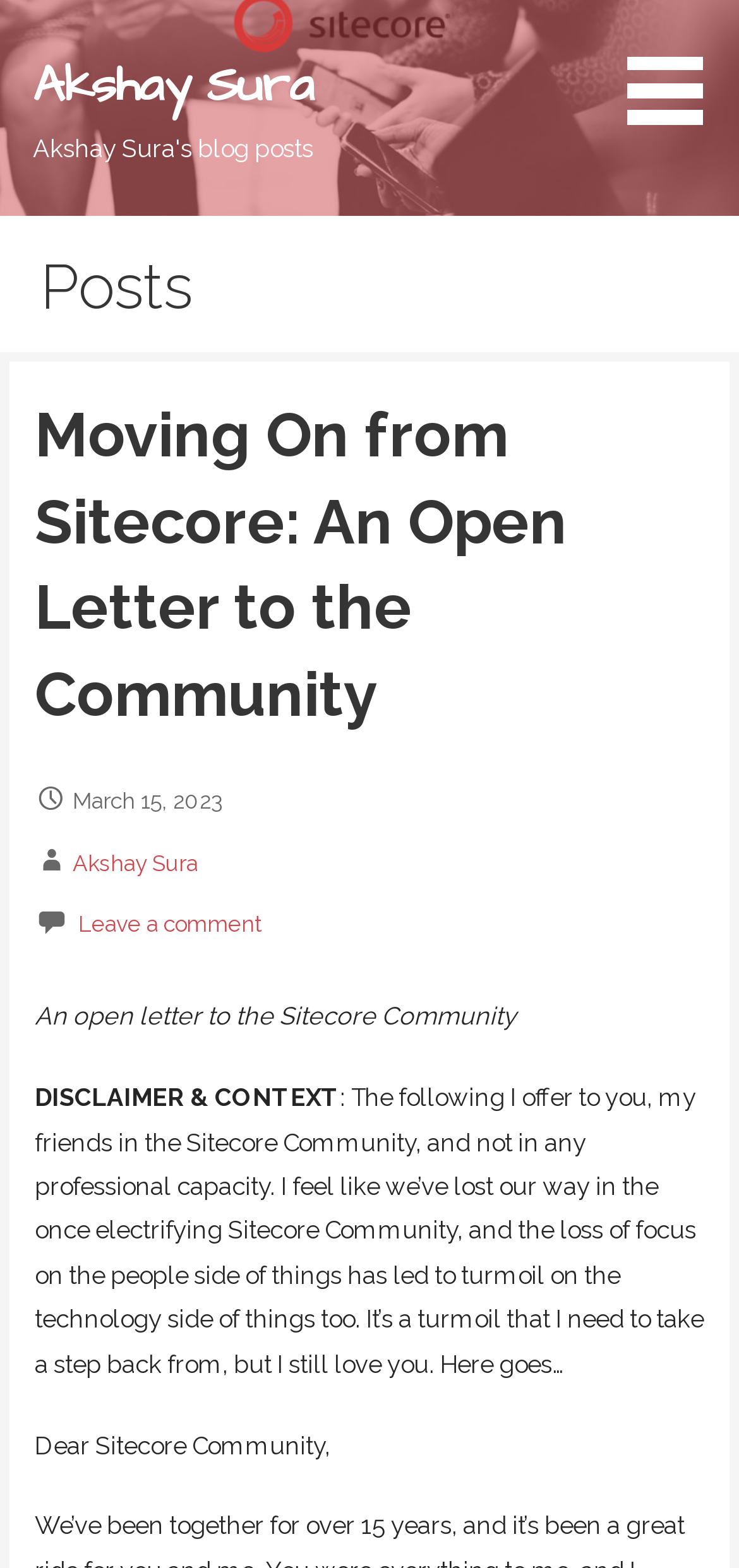Extract the bounding box coordinates of the UI element described by: "Leave a comment". The coordinates should include four float numbers ranging from 0 to 1, e.g., [left, top, right, bottom].

[0.106, 0.581, 0.355, 0.598]